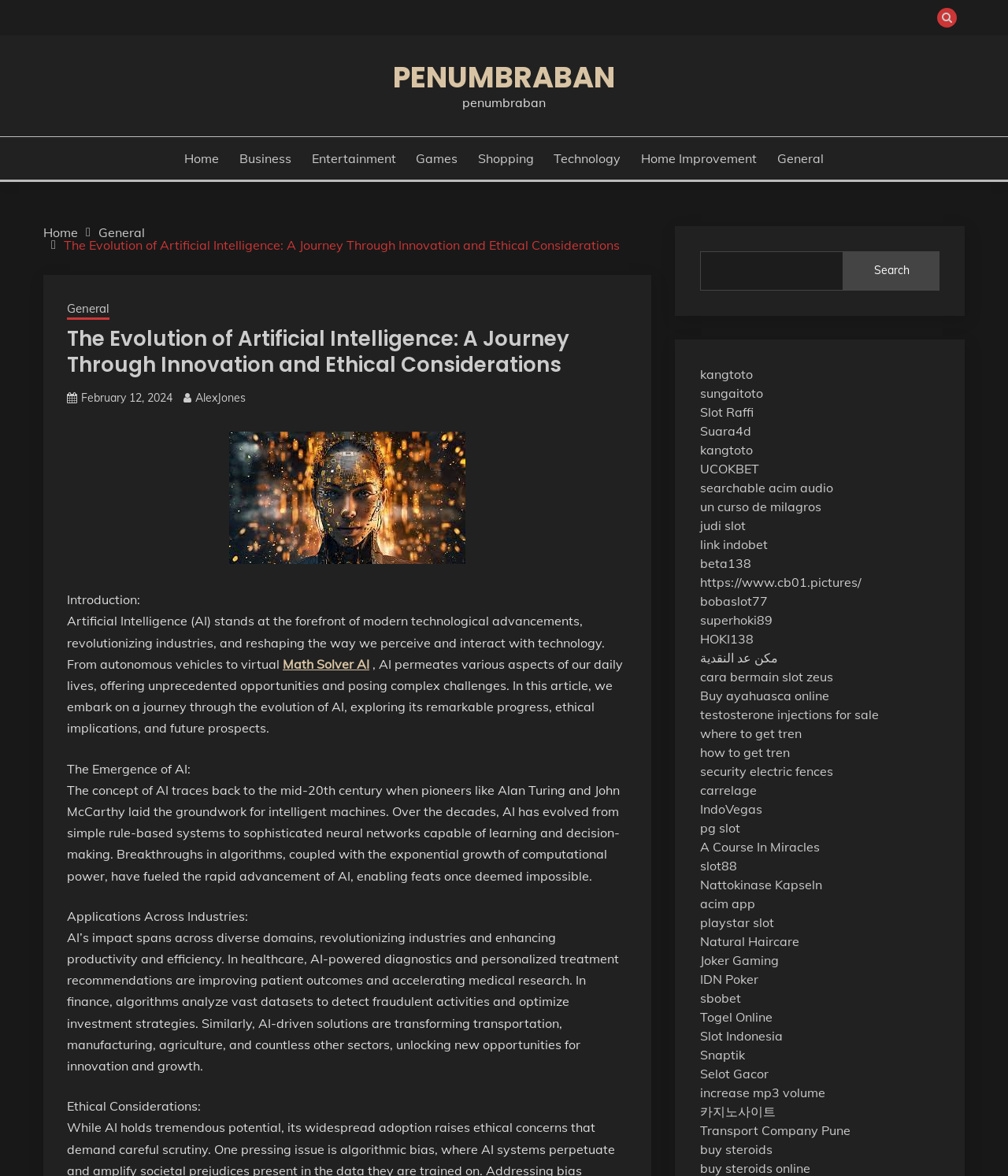Describe all the key features and sections of the webpage thoroughly.

This webpage is about the evolution of Artificial Intelligence (AI) and its ethical considerations. At the top, there is a navigation bar with links to various categories such as Home, Business, Entertainment, and Technology. Below the navigation bar, there is a breadcrumbs section that shows the current page's location in the website's hierarchy.

The main content of the page is divided into several sections. The first section is an introduction to AI, which explains how AI has revolutionized industries and transformed the way we interact with technology. This section also mentions the concept of AI tracing back to the mid-20th century and its evolution from simple rule-based systems to sophisticated neural networks.

The next section is about the applications of AI across various industries, including healthcare, finance, transportation, and manufacturing. This section highlights how AI has improved productivity and efficiency in these sectors.

The third section focuses on the ethical considerations of AI, which is not explicitly described in the provided accessibility tree.

On the right side of the page, there is a long list of links to various websites and resources, including online courses, gaming platforms, and e-commerce sites. Some of these links are related to AI and technology, while others appear to be unrelated.

At the bottom of the page, there is a search bar and a button with a magnifying glass icon. There is also a button with a font icon and a link to a website with a similar name to the current webpage's title.

Overall, this webpage provides an overview of AI's evolution, its applications, and its ethical implications, along with a collection of links to external resources.